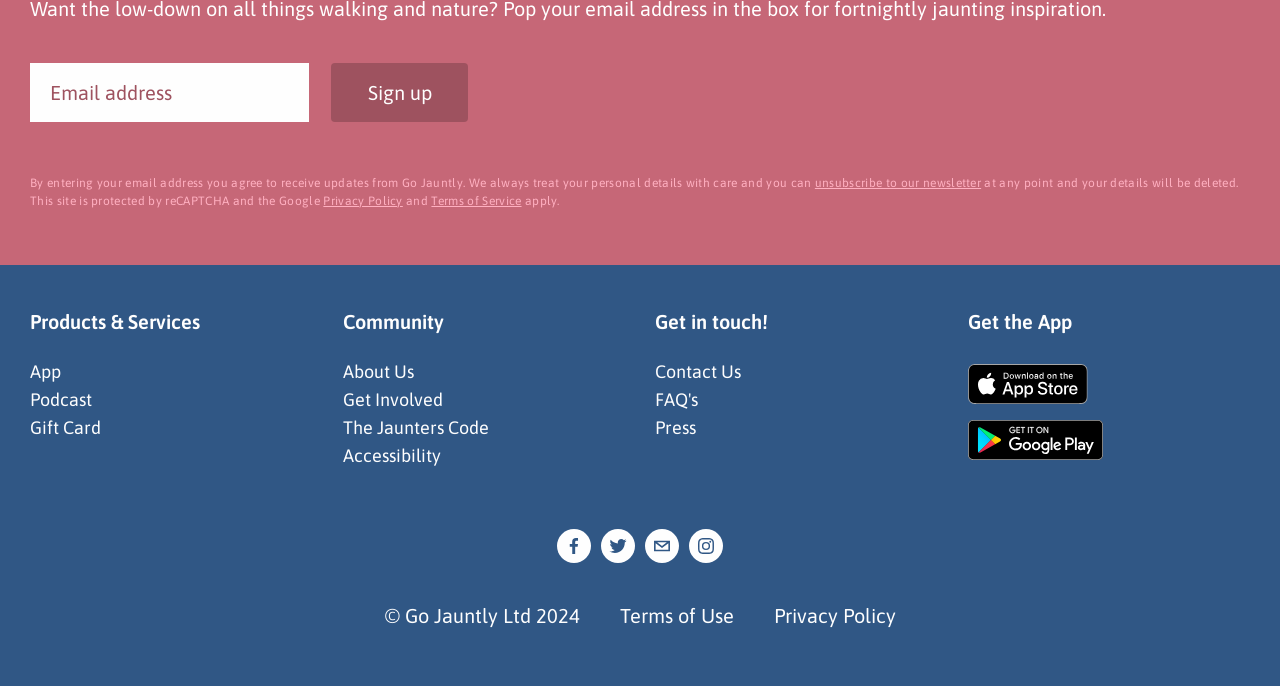From the element description name="email" placeholder="Email address", predict the bounding box coordinates of the UI element. The coordinates must be specified in the format (top-left x, top-left y, bottom-right x, bottom-right y) and should be within the 0 to 1 range.

[0.023, 0.092, 0.241, 0.178]